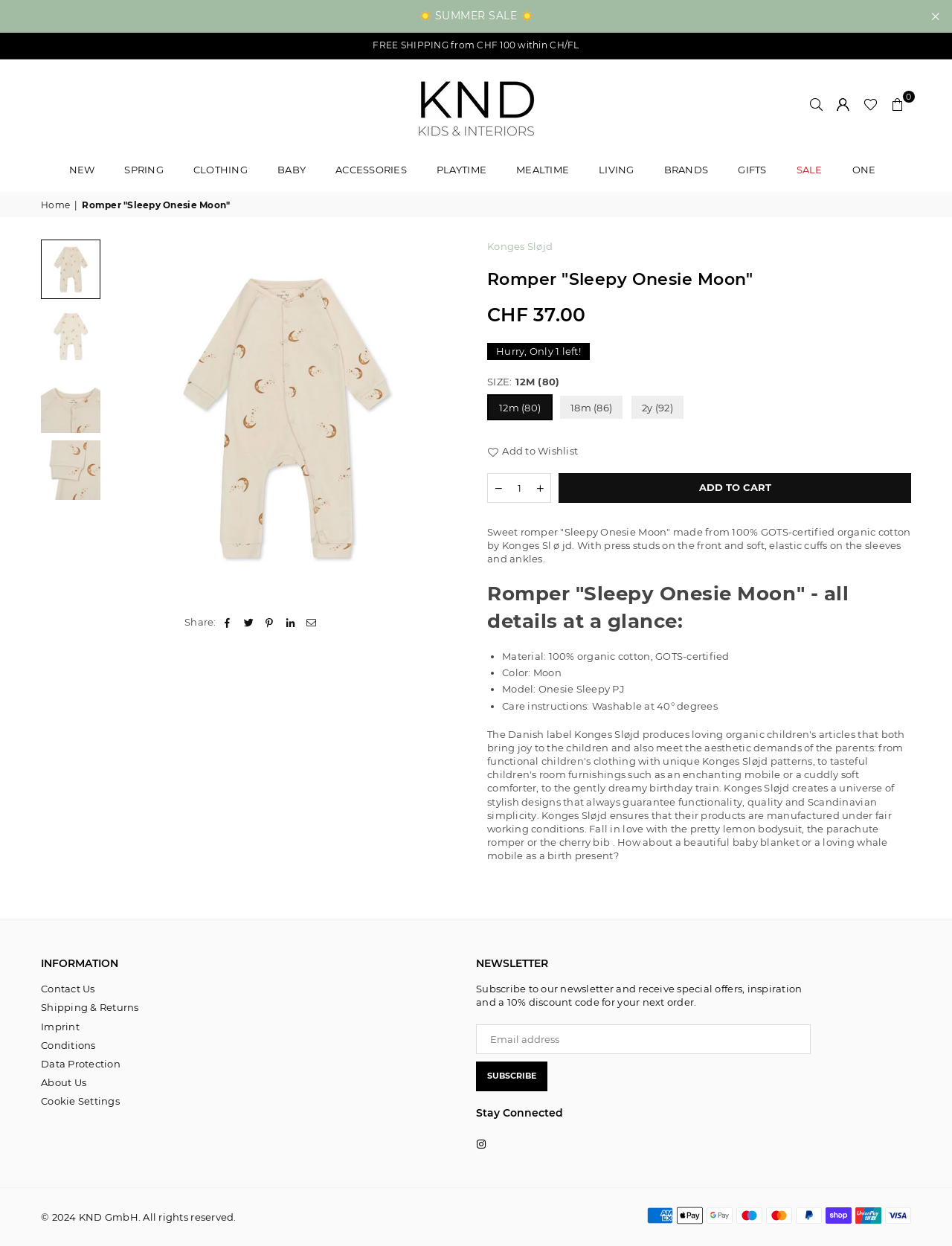Summarize the webpage in an elaborate manner.

This webpage is about a product, specifically a romper called "Sleepy Onesie Moon" made from 100% GOTS-certified organic cotton by Konges Sløjd. At the top of the page, there is a large image of the website's logo, followed by a navigation menu with links to various categories such as "NEW", "SPRING", "CLOTHING", and more.

Below the navigation menu, there is a main section that displays the product information. On the left side, there is a breadcrumb navigation showing the path "Home > Romper 'Sleepy Onesie Moon'". Next to it, there is a product image with previous and next buttons to navigate through different images.

On the right side of the main section, there is a product description that reads "Sweet romper 'Sleepy Onesie Moon' made from 100% GOTS-certified organic cotton by Konges Sløjd. With press studs on the front and soft, elastic cuffs on the sleeves and ankles." Below the description, there are details about the product, including the regular price, a notice that only a limited quantity is left, and a "SIZE" dropdown menu with options such as "12M (80)" and "2y (92)".

Further down, there are social media sharing links, a "Quantity" input field, and an "ADD TO CART" button. Below that, there is a section that lists the product details, including material, color, model, and care instructions, in a bullet-point format.

At the bottom of the page, there is a section that suggests other products, such as a baby blanket or a whale mobile, as a birth present. Finally, there is a footer section with links to "Contact Us", "Shipping & Returns", and other information.